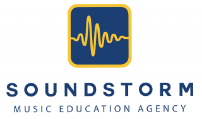Describe all the elements in the image with great detail.

The image features the logo of Soundstorm, a music education agency. The design incorporates a bold blue background with a yellow wavy soundwave graphic above the name "SOUNDSTORM," which is prominently displayed in uppercase letters. Beneath the name, in a smaller font, are the words "MUSIC EDUCATION AGENCY," emphasizing the organization's focus on music education and outreach. This visually striking logo reflects the vibrant and dynamic nature of the music industry, suggesting a commitment to fostering musical talent and providing educational resources.